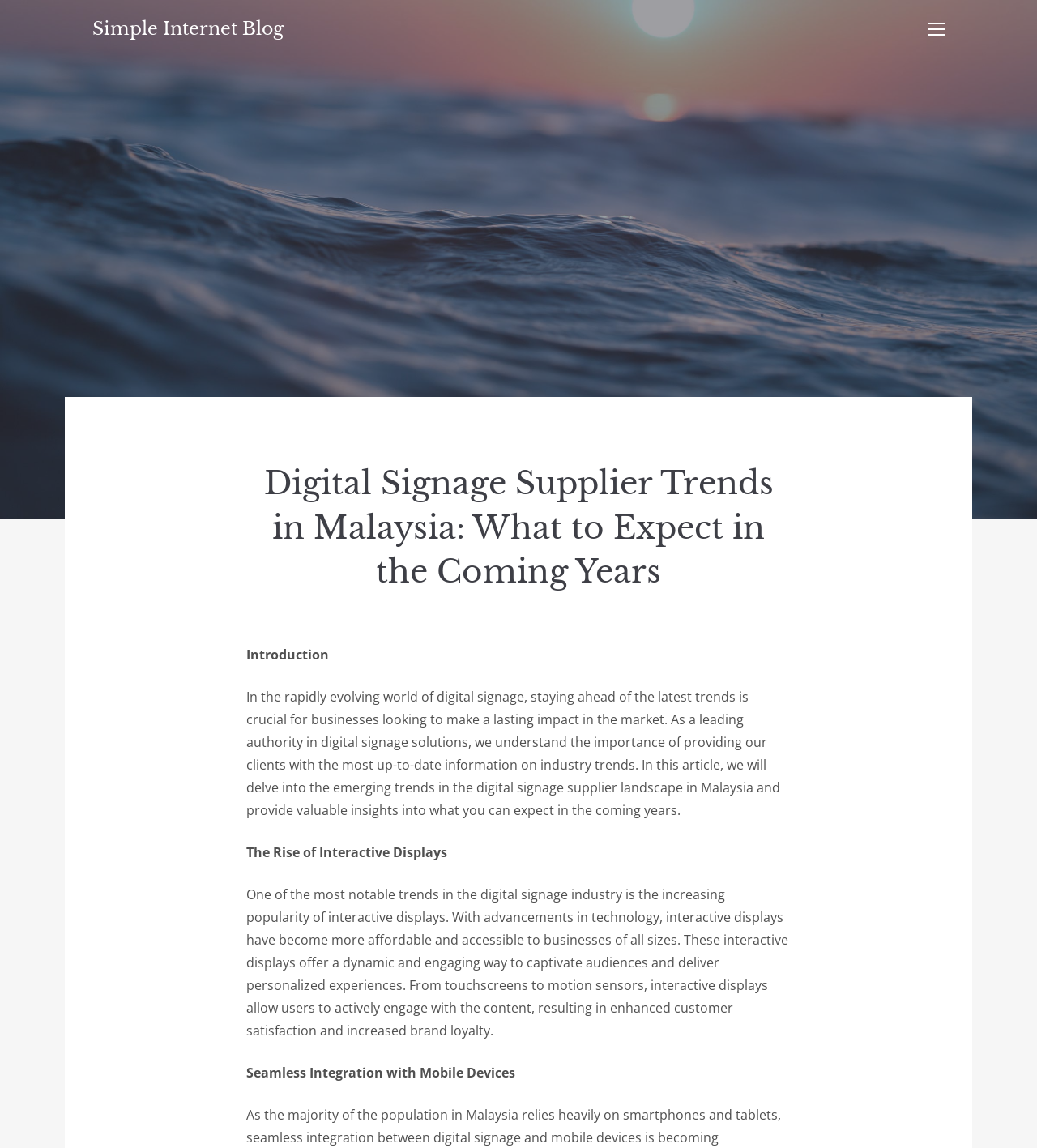Determine the main heading of the webpage and generate its text.

Digital Signage Supplier Trends in Malaysia: What to Expect in the Coming Years